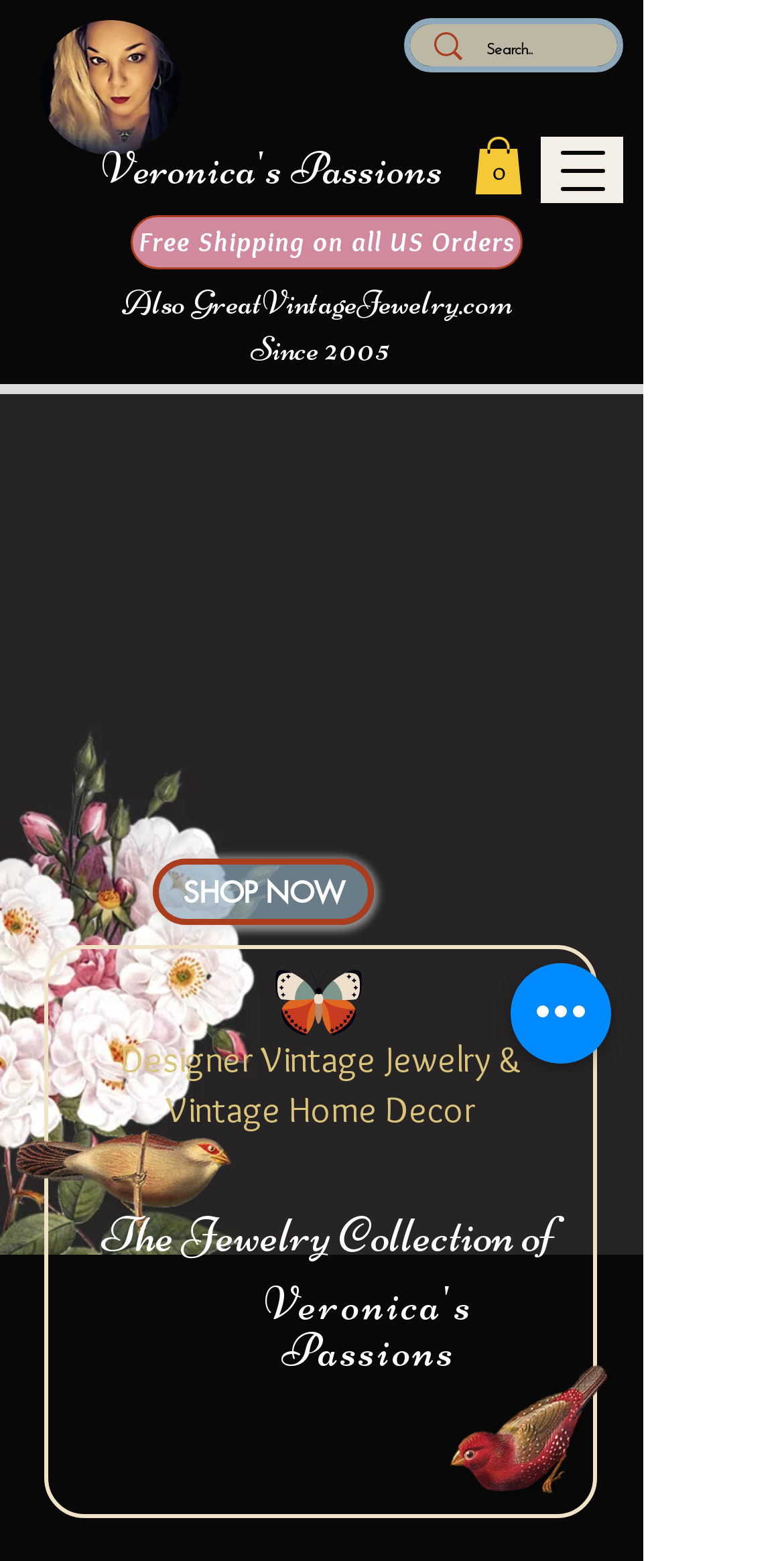From the given element description: "aria-label="Search..." name="q" placeholder="Search..."", find the bounding box for the UI element. Provide the coordinates as four float numbers between 0 and 1, in the order [left, top, right, bottom].

[0.621, 0.015, 0.69, 0.05]